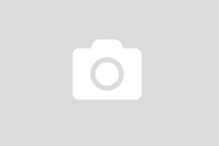Generate a detailed caption that describes the image.

The image is part of a section titled "YOU MAY ALSO LIKE THESE POSTS," which suggests it is related to additional blog or article content. Specifically, the image corresponds to the post titled "The Media and BTK." The overall context implies that this image accompanies a discussion or analysis regarding media coverage related to the BTK (Bind, Torture, Kill) serial killer case, highlighting the interplay between media representation and criminal narratives. The accompanying heading beneath the image indicates the topic of the post, inviting viewers to explore further insights on the subject.